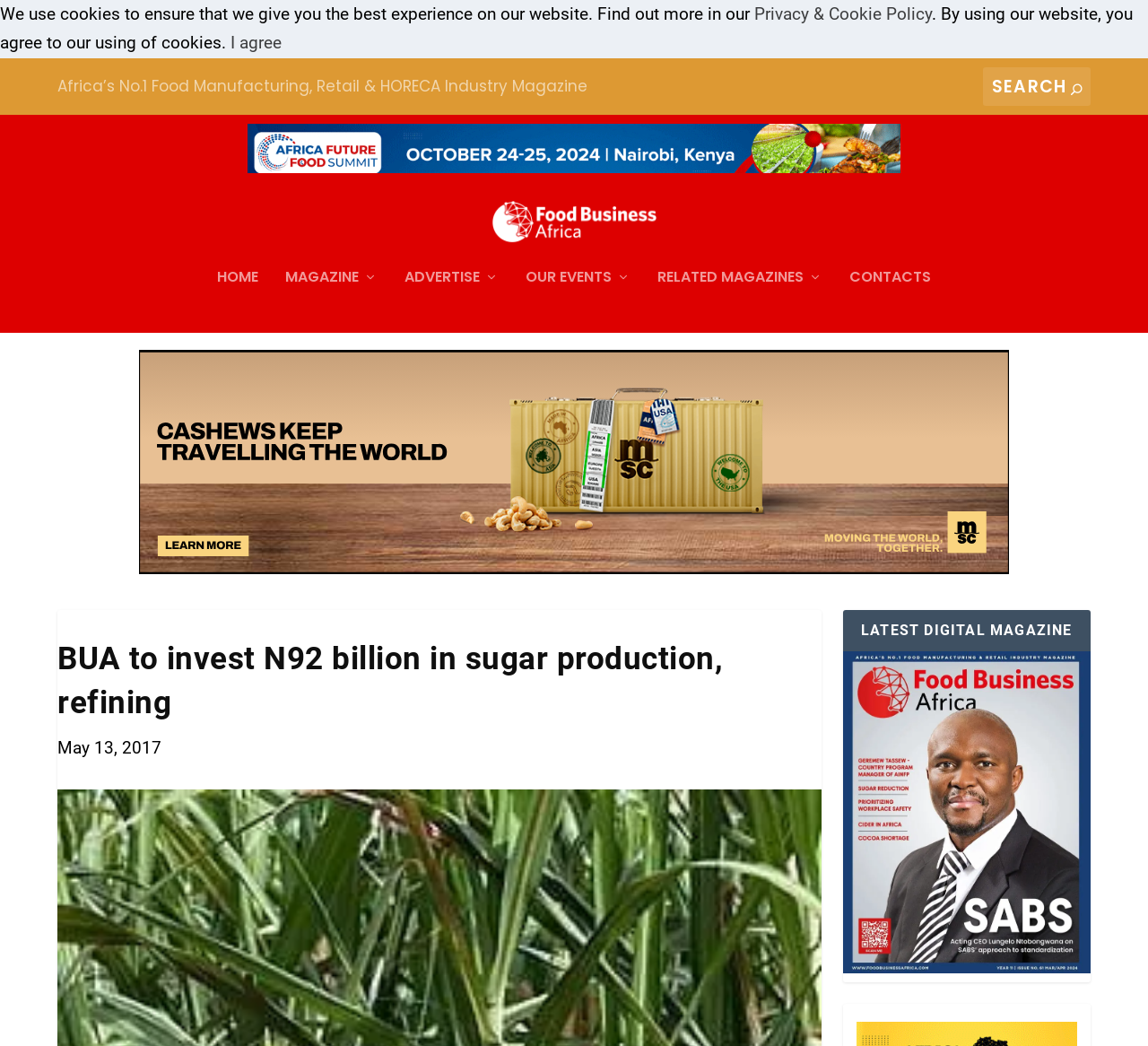How many navigation links are there at the top?
Please answer using one word or phrase, based on the screenshot.

5